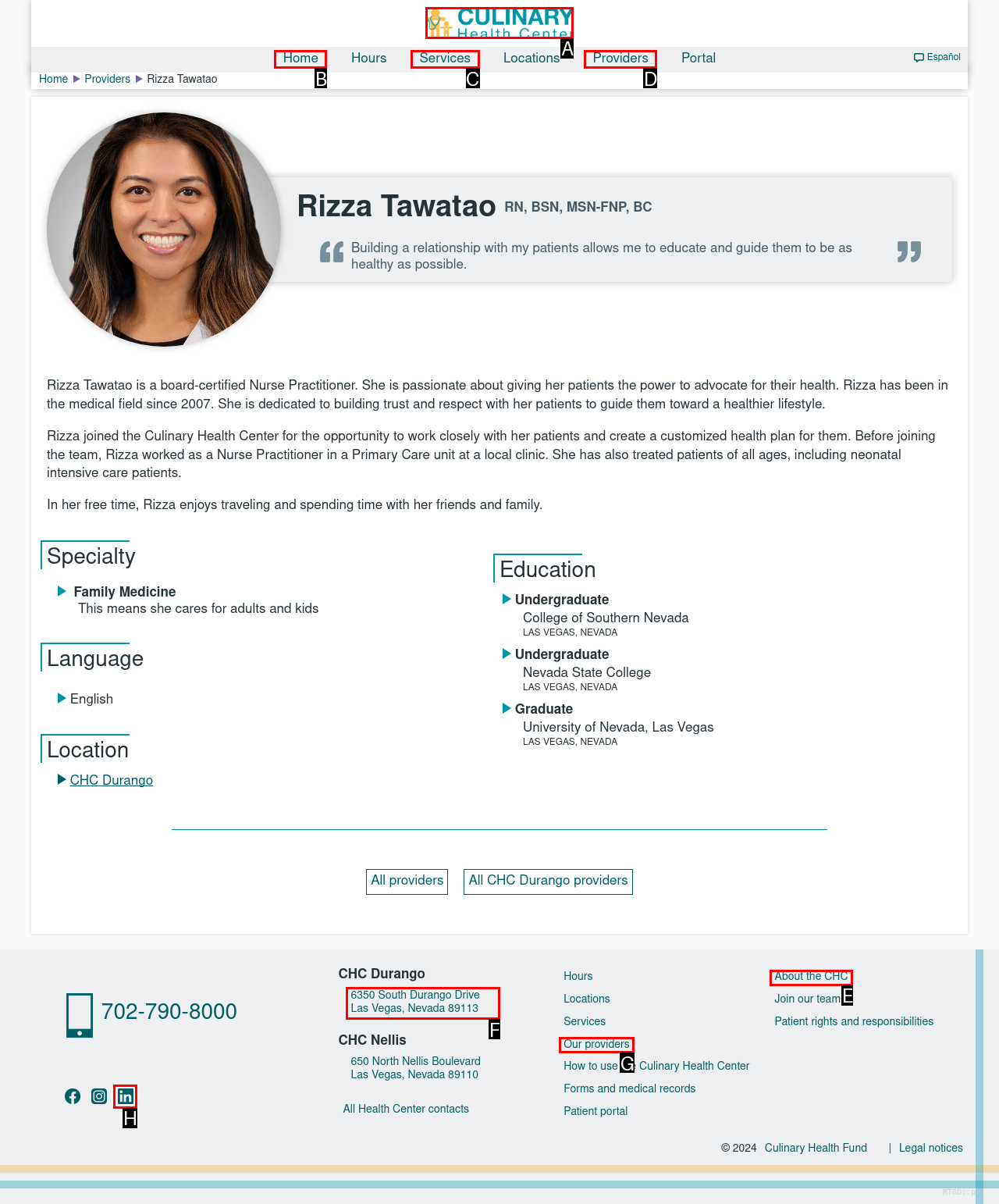Determine which HTML element to click on in order to complete the action: Navigate home.
Reply with the letter of the selected option.

A